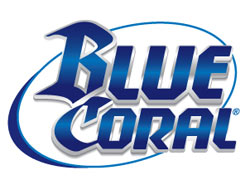What industry is Blue Coral a part of?
Please provide a single word or phrase answer based on the image.

Vehicle care